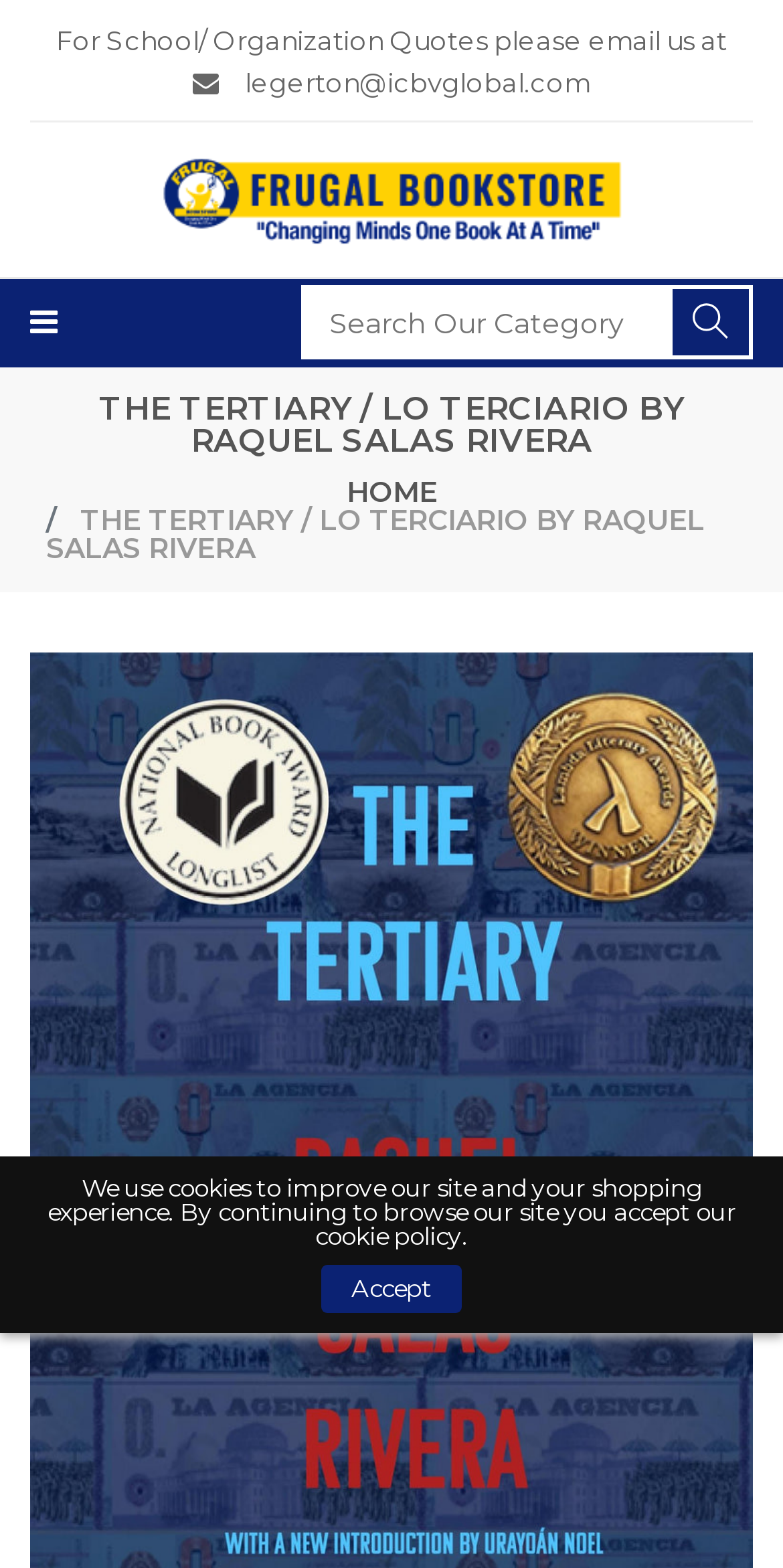Please answer the following question using a single word or phrase: What is the search category?

Search Our Category